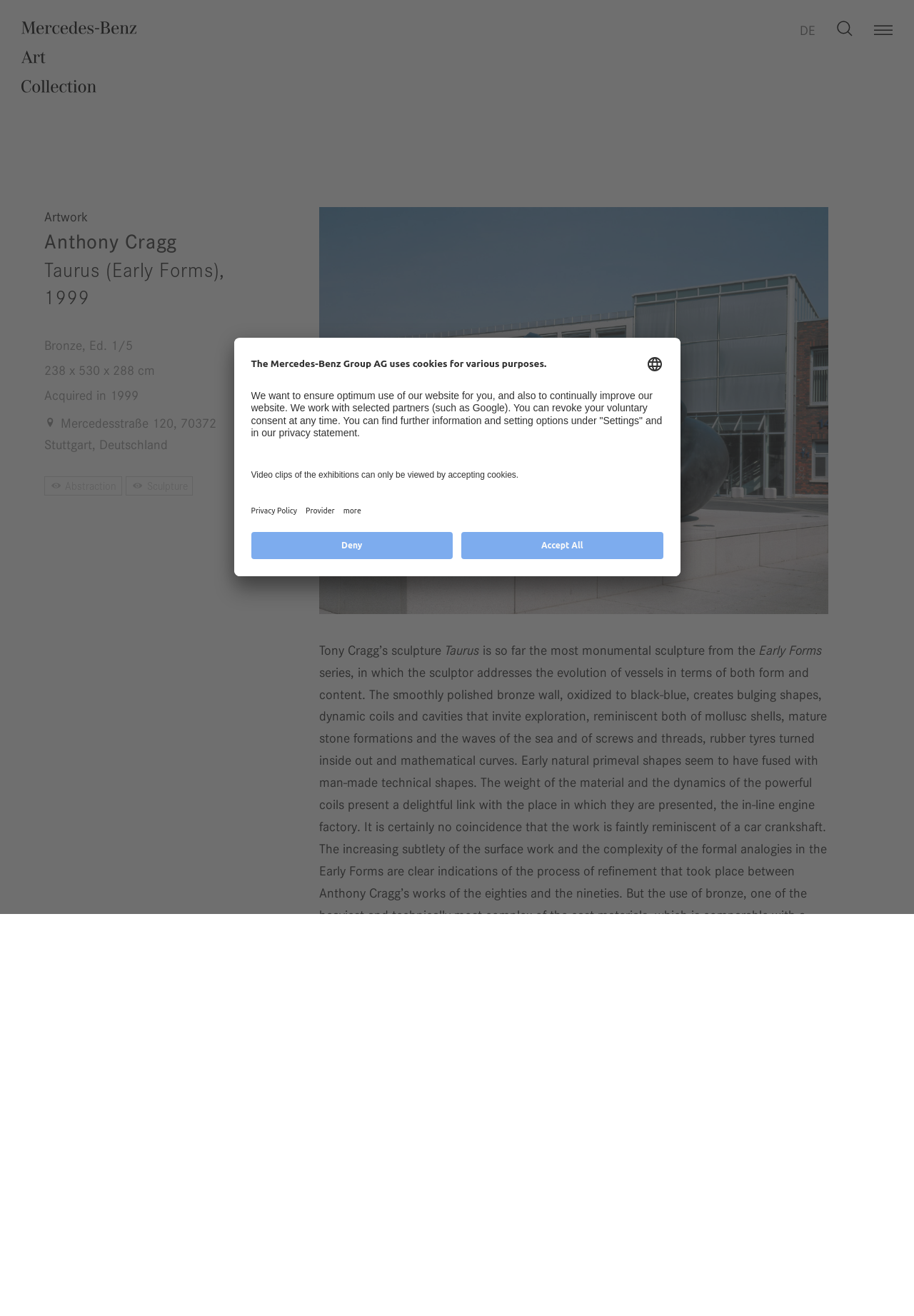Please indicate the bounding box coordinates for the clickable area to complete the following task: "View the artwork details". The coordinates should be specified as four float numbers between 0 and 1, i.e., [left, top, right, bottom].

[0.048, 0.173, 0.278, 0.235]